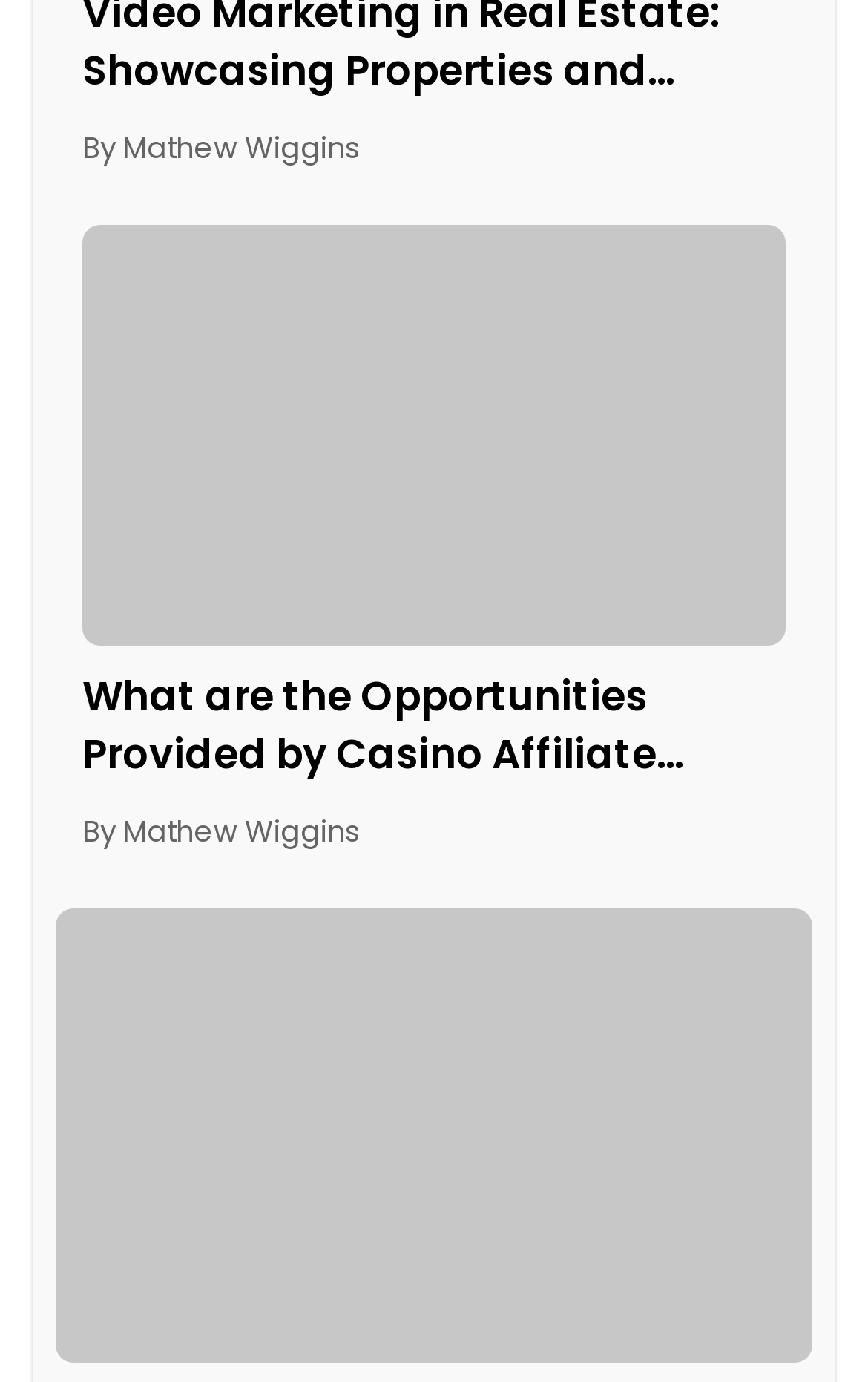What is the topic of the second article?
Respond with a short answer, either a single word or a phrase, based on the image.

Digital Marketing